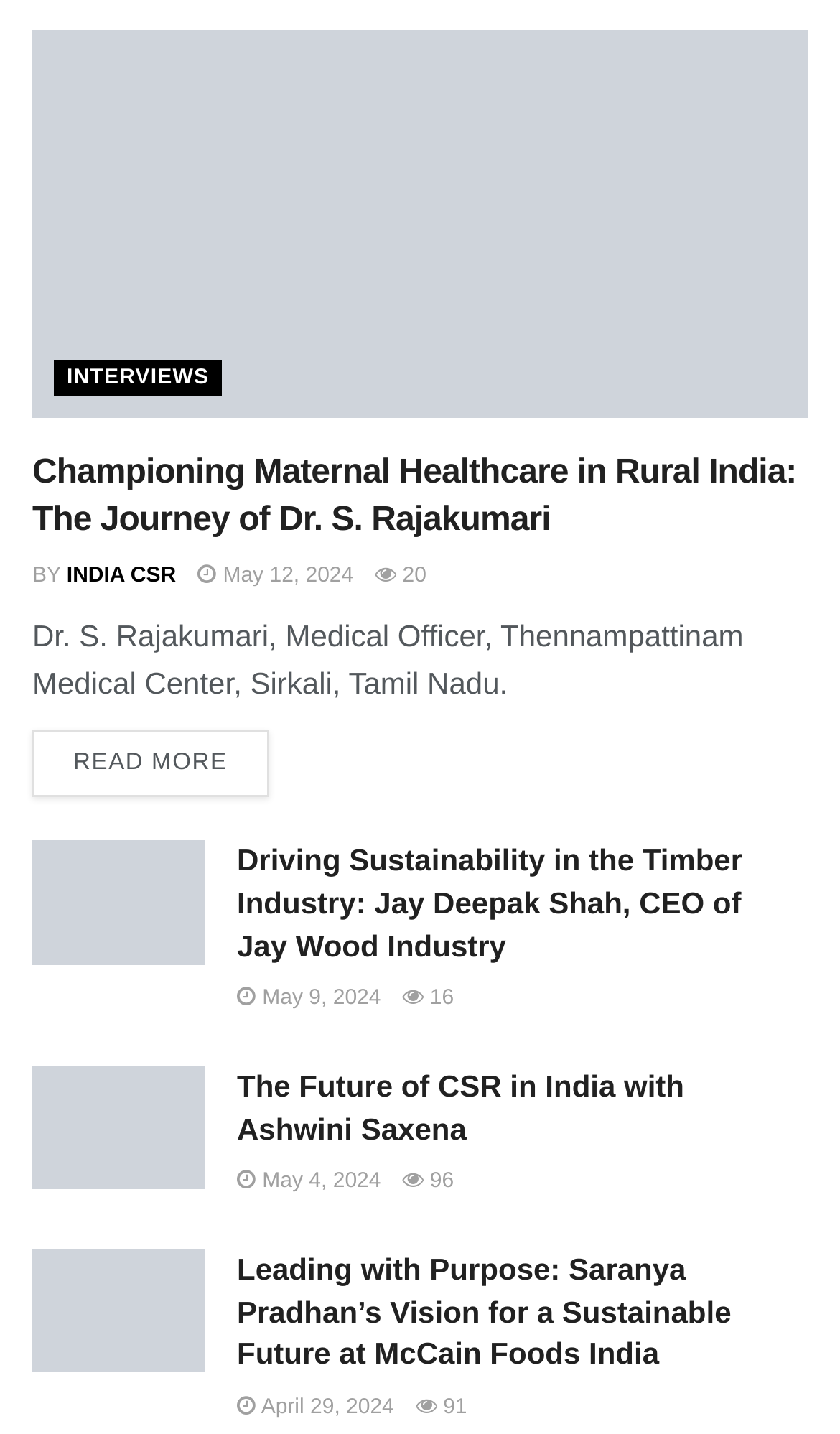Please mark the clickable region by giving the bounding box coordinates needed to complete this instruction: "Click on the READ MORE button".

[0.038, 0.509, 0.319, 0.557]